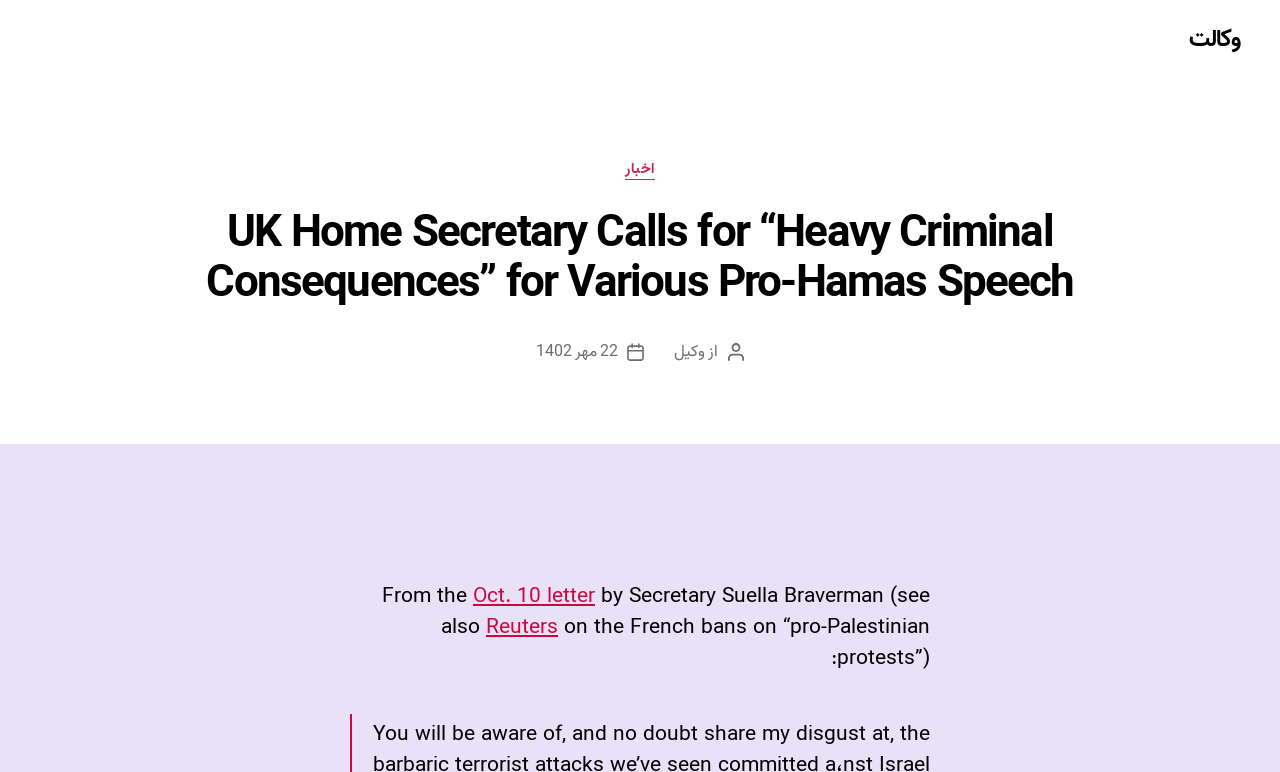Determine the webpage's heading and output its text content.

UK Home Secretary Calls for “Heavy Criminal Consequences” for Various Pro-Hamas Speech